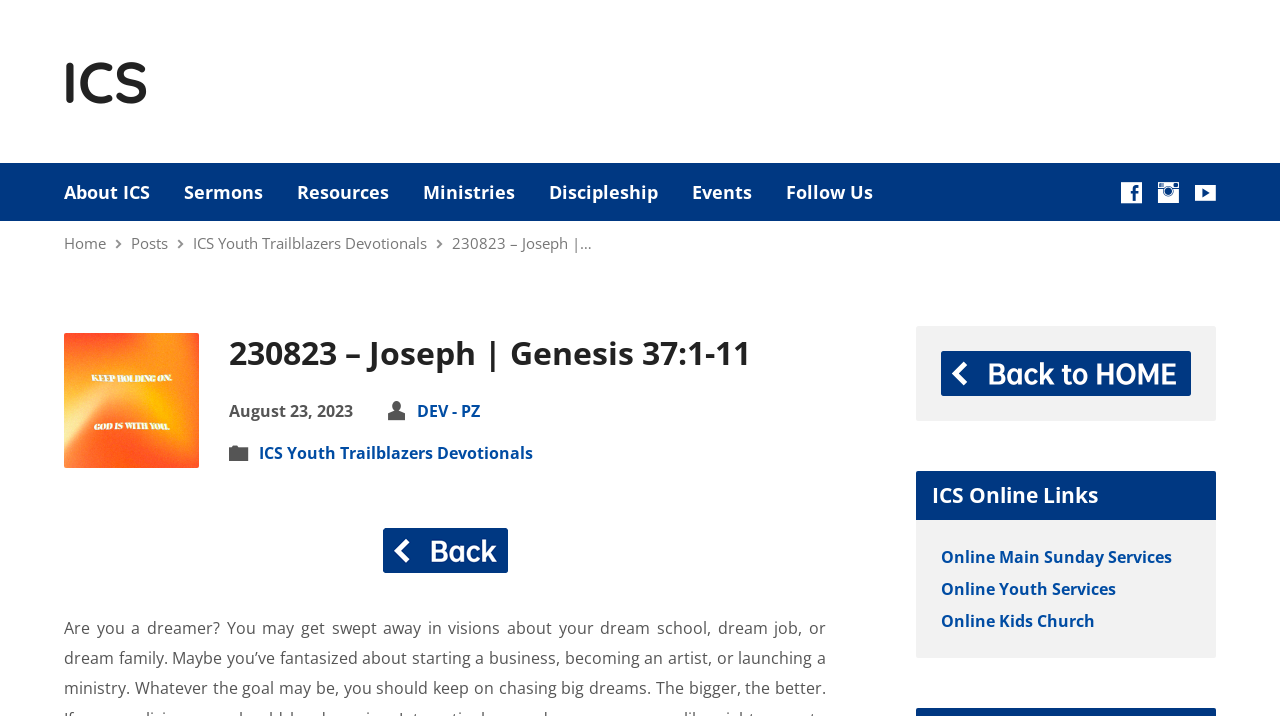Find the main header of the webpage and produce its text content.

230823 – Joseph | Genesis 37:1-11